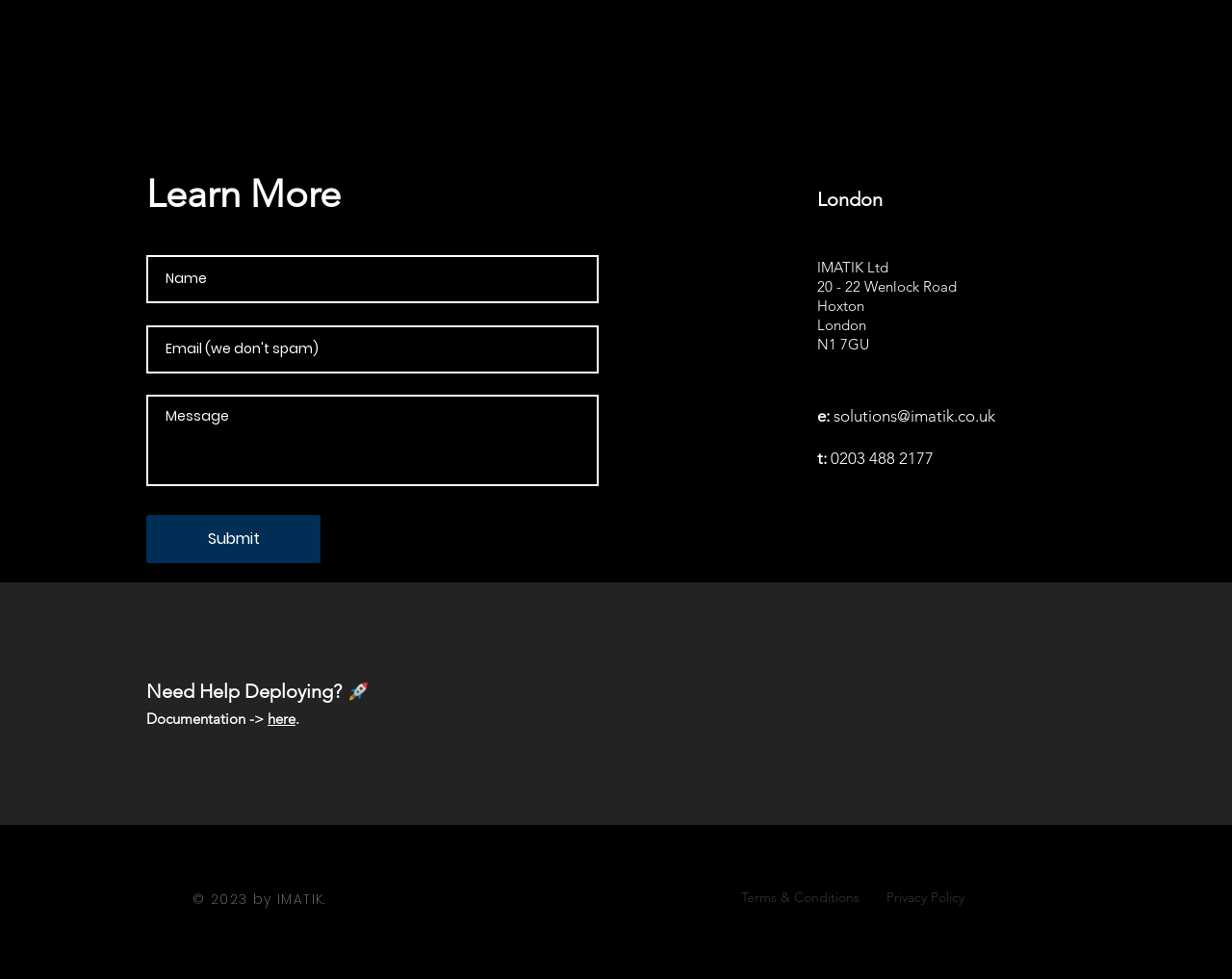Please find the bounding box coordinates in the format (top-left x, top-left y, bottom-right x, bottom-right y) for the given element description. Ensure the coordinates are floating point numbers between 0 and 1. Description: aria-label="IMATIK Linkedin"

[0.843, 0.897, 0.876, 0.938]